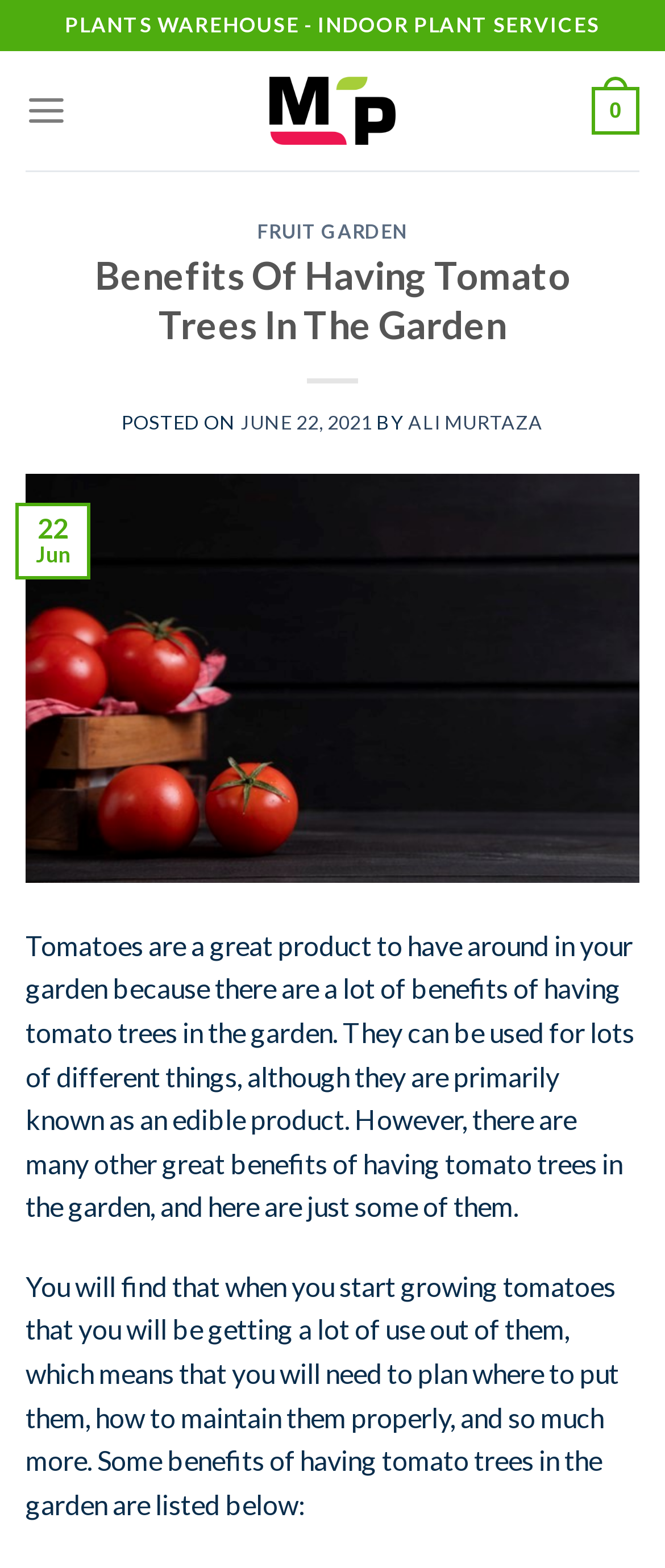Can you extract the headline from the webpage for me?

Benefits Of Having Tomato Trees In The Garden